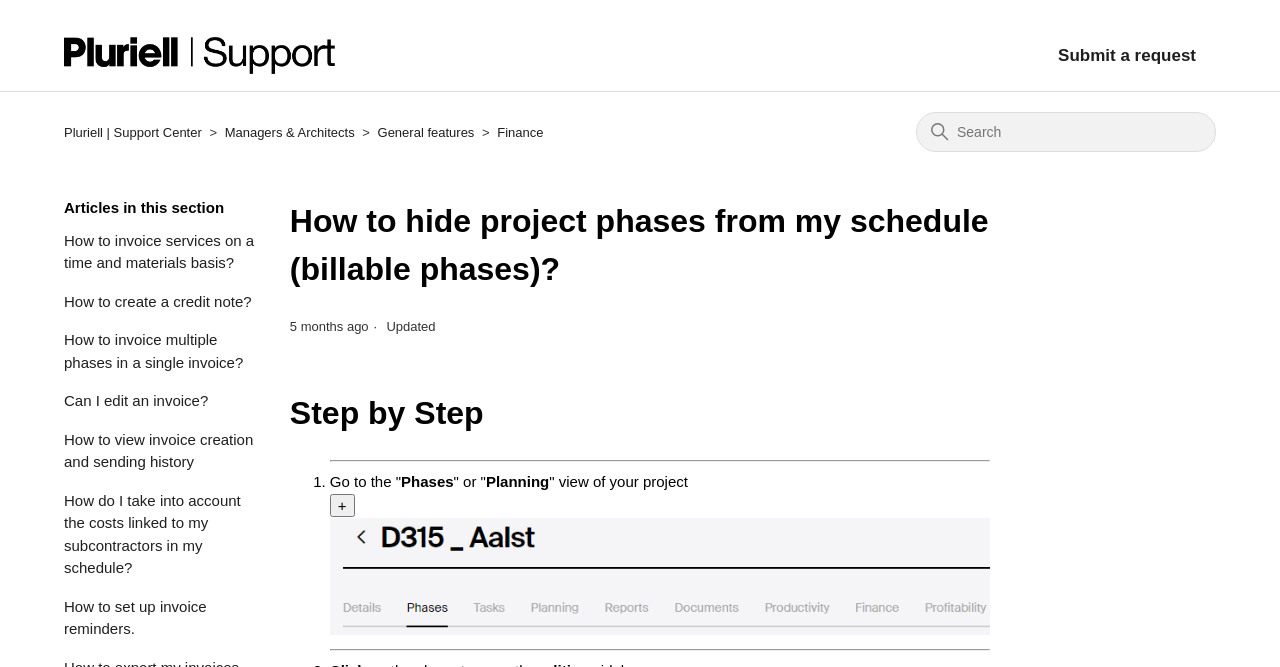Please find the bounding box coordinates of the clickable region needed to complete the following instruction: "Click on the 'How to invoice services on a time and materials basis?' link". The bounding box coordinates must consist of four float numbers between 0 and 1, i.e., [left, top, right, bottom].

[0.05, 0.344, 0.203, 0.412]